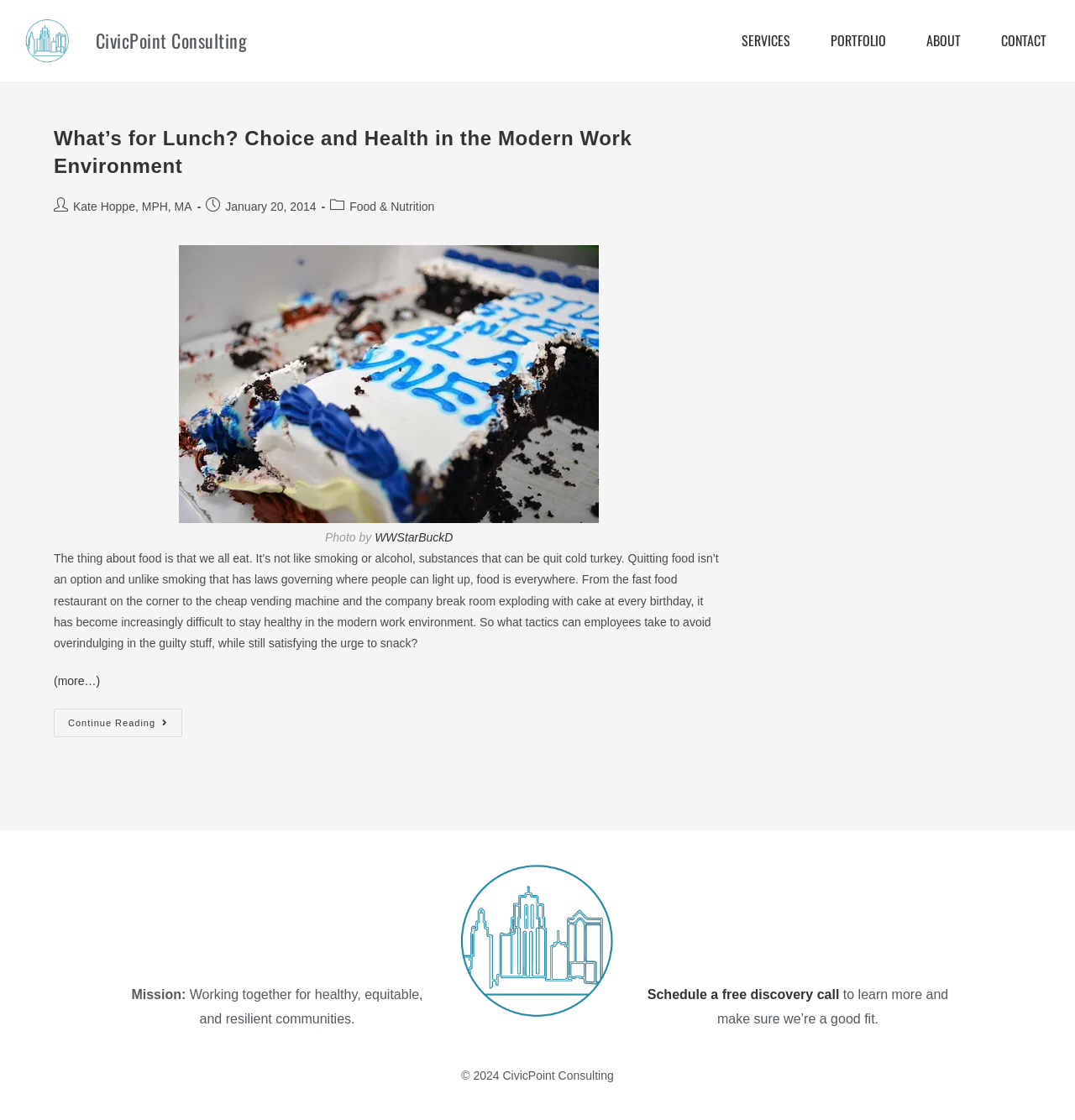Using the details from the image, please elaborate on the following question: What is the topic category of the article?

I found the topic category by looking at the link element with the text 'Food & Nutrition' inside the list of post details.